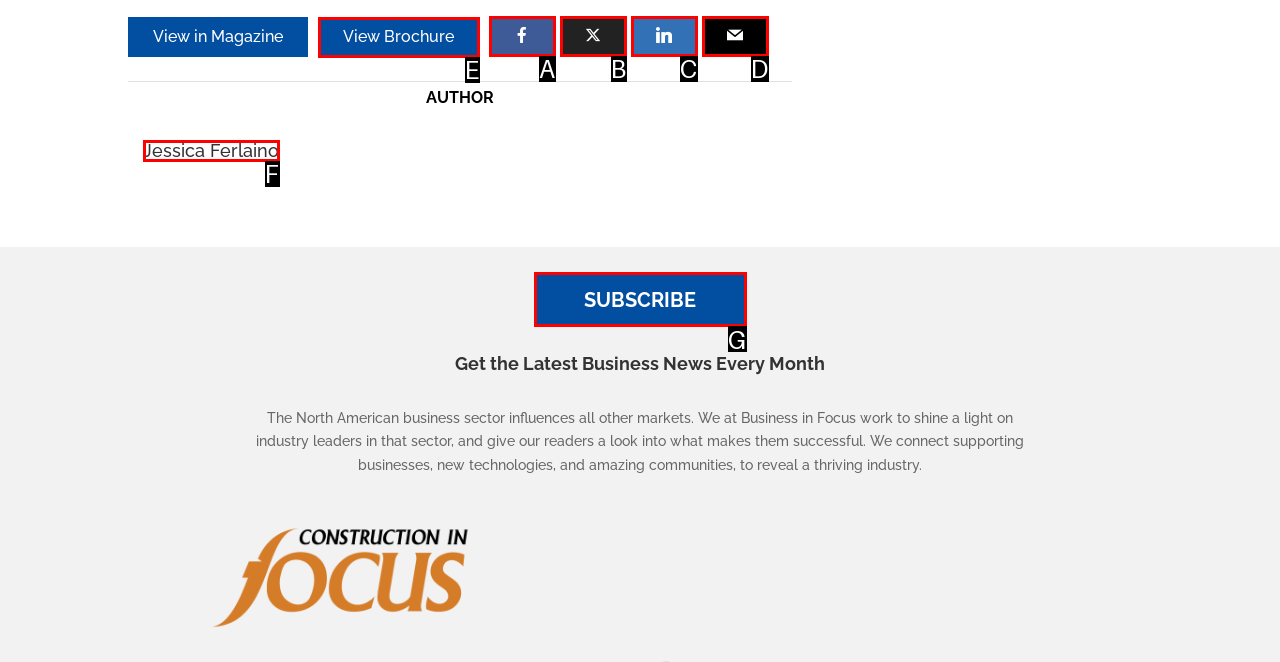From the given choices, determine which HTML element matches the description: LinkedIn. Reply with the appropriate letter.

C